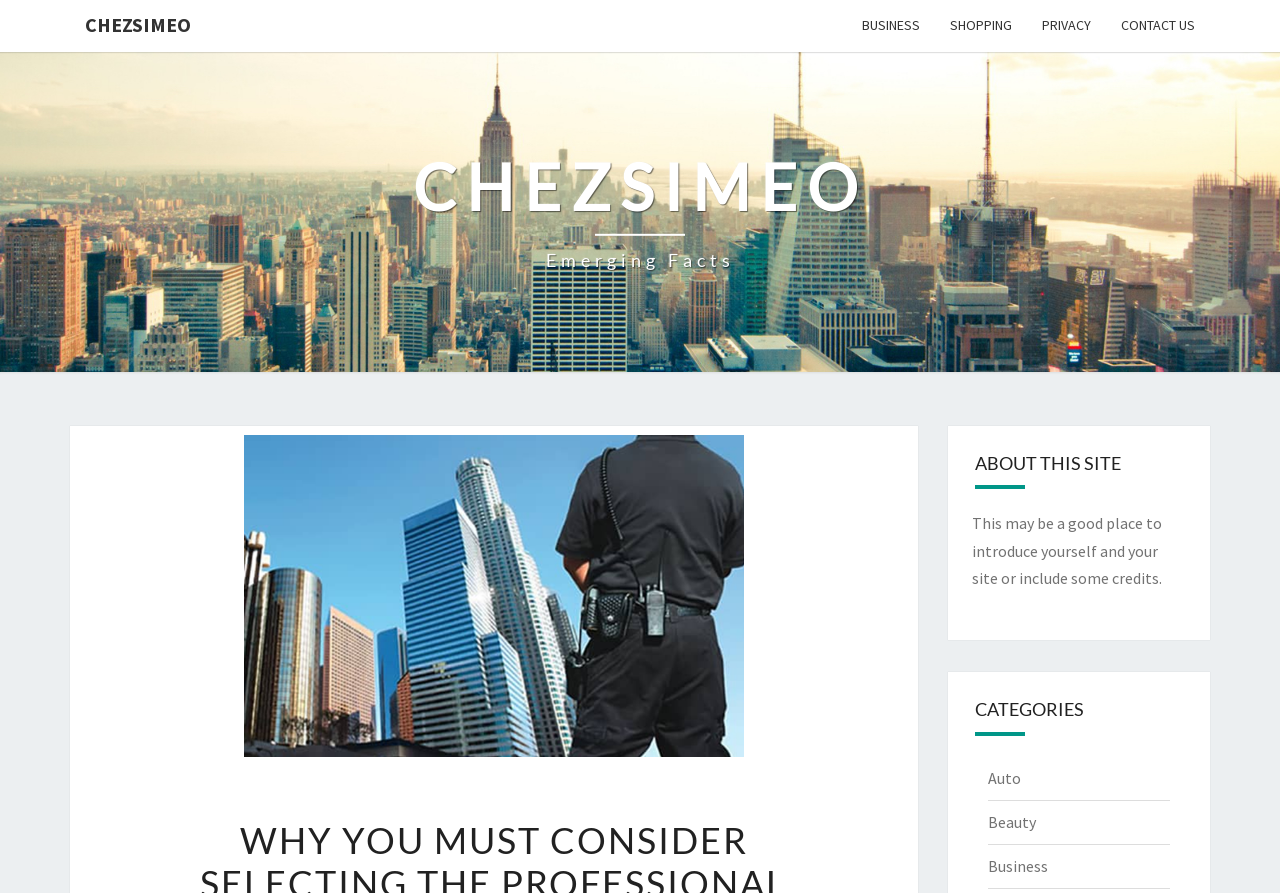Please answer the following question using a single word or phrase: 
How many main navigation links are available?

5